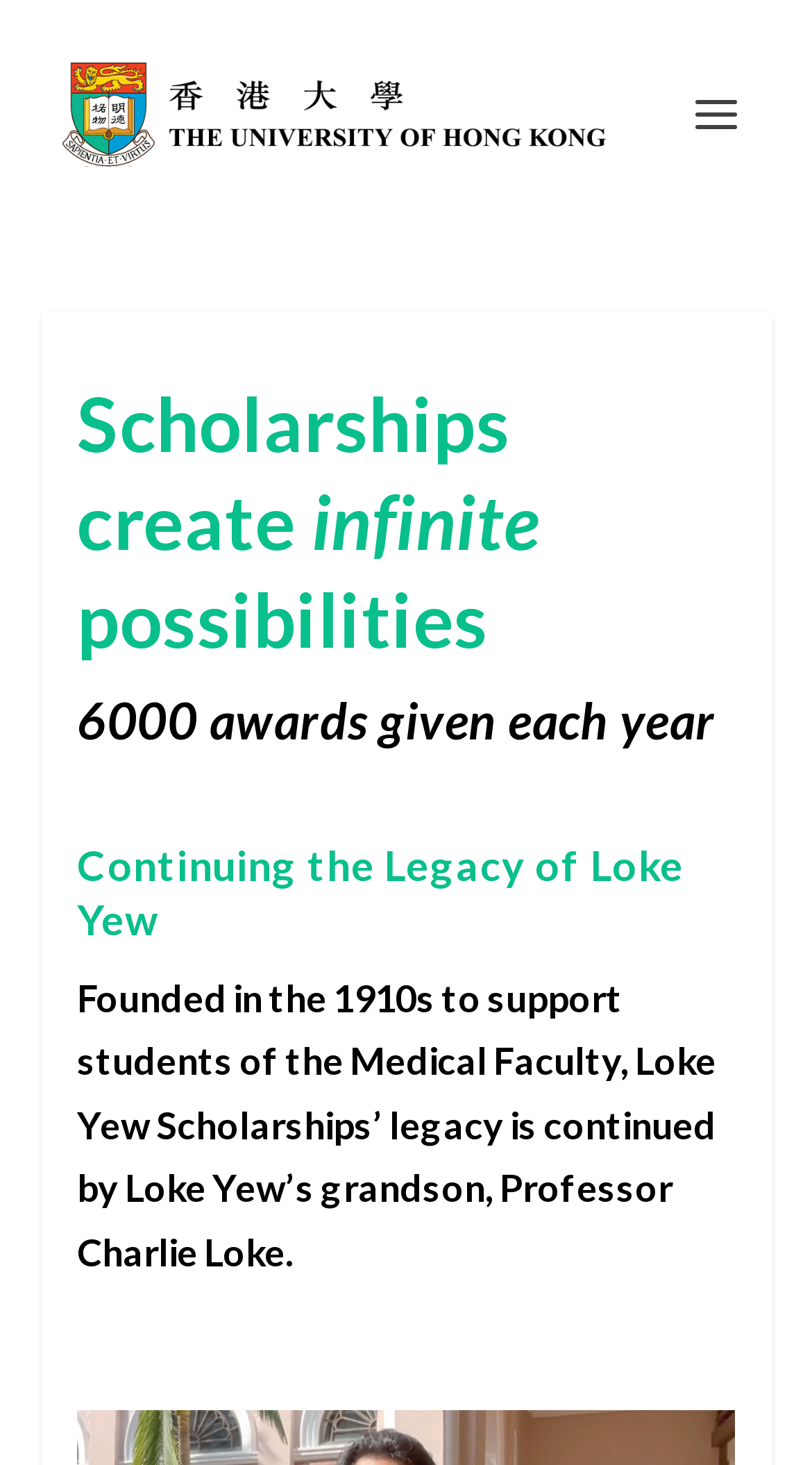Provide the bounding box coordinates of the UI element that matches the description: "alt="HKU CNews | Spring 2021"".

[0.077, 0.043, 0.745, 0.114]